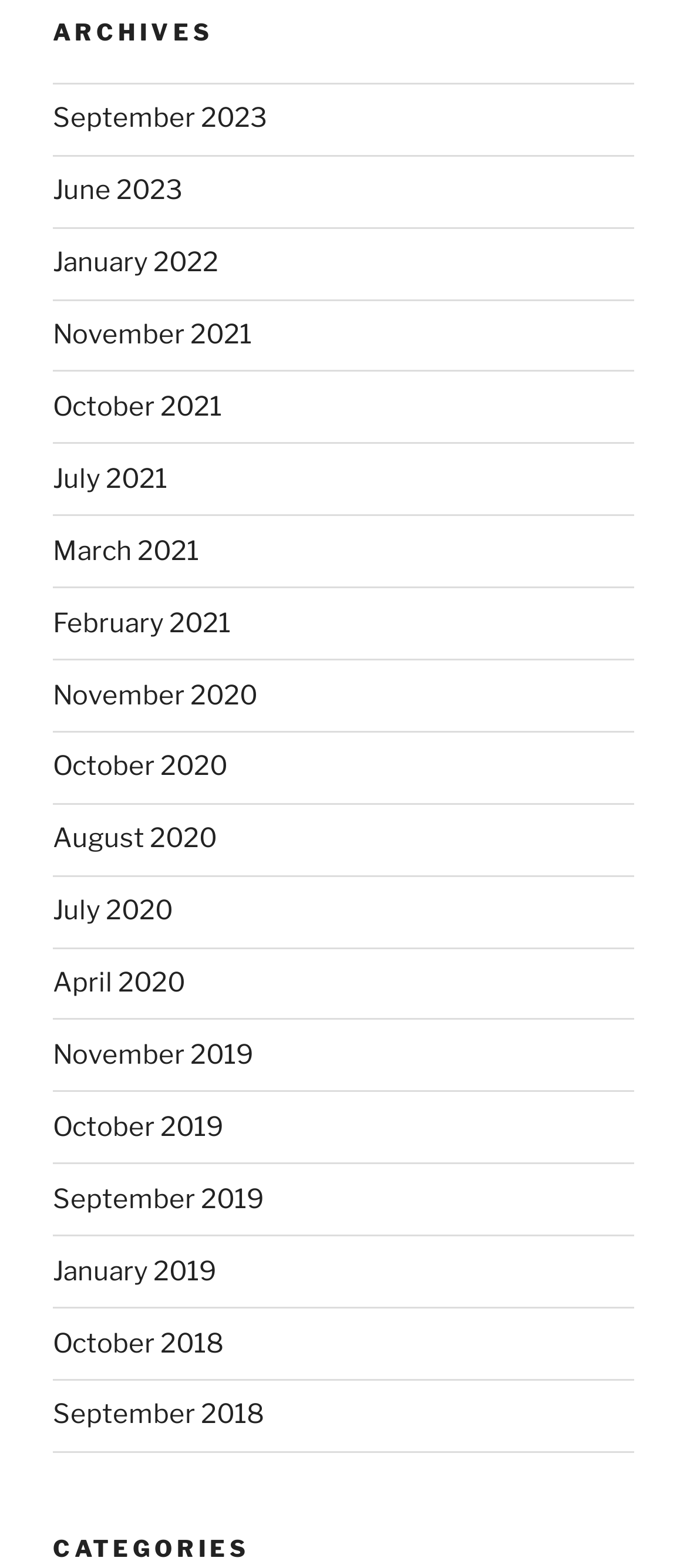Indicate the bounding box coordinates of the clickable region to achieve the following instruction: "go to archives for January 2022."

[0.077, 0.157, 0.318, 0.178]